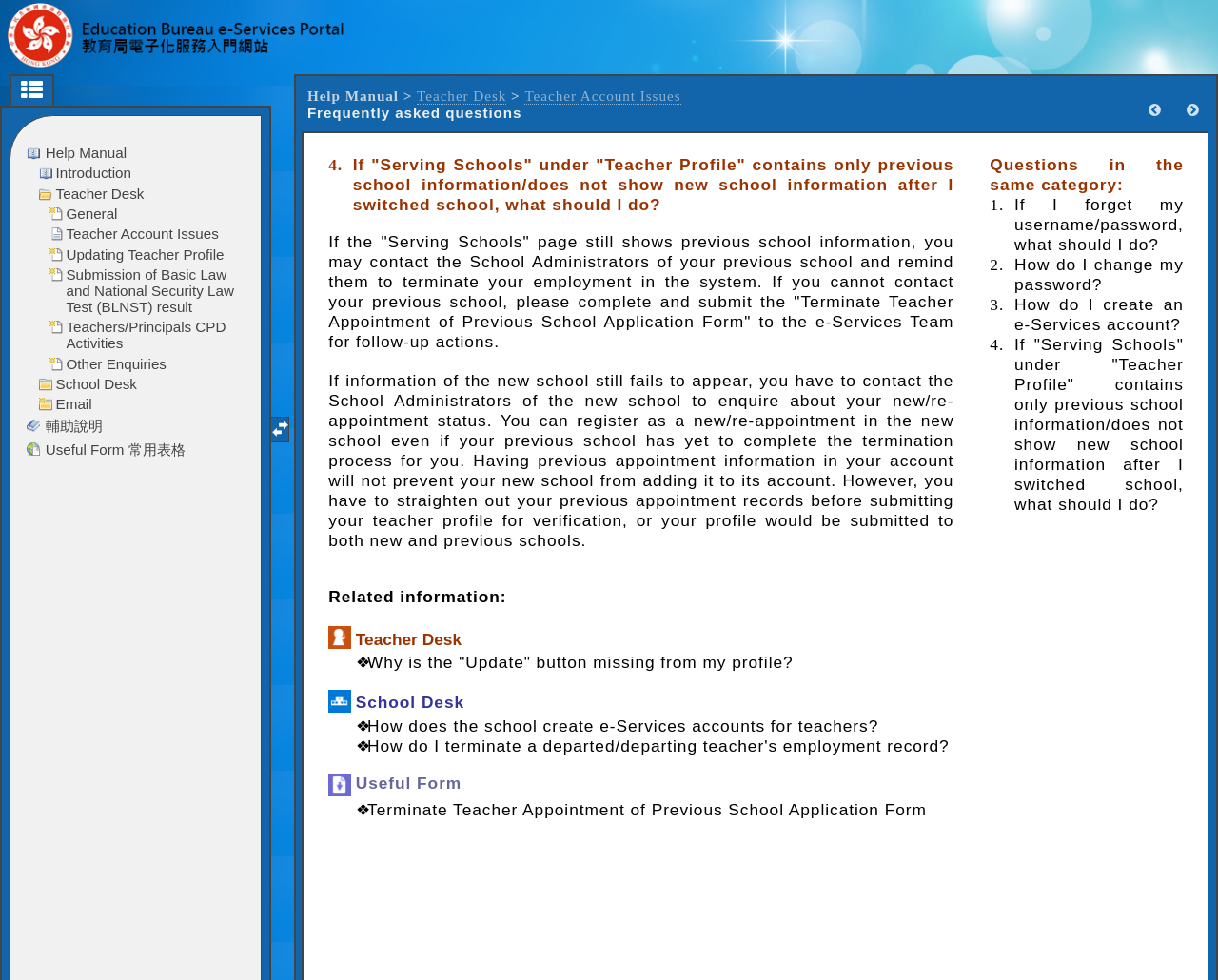What is the category of the question?
Please analyze the image and answer the question with as much detail as possible.

The category of the question can be determined by looking at the breadcrumbs 'Help Manual > Teacher Desk > Teacher Account Issues Frequently asked questions' at the top of the webpage.